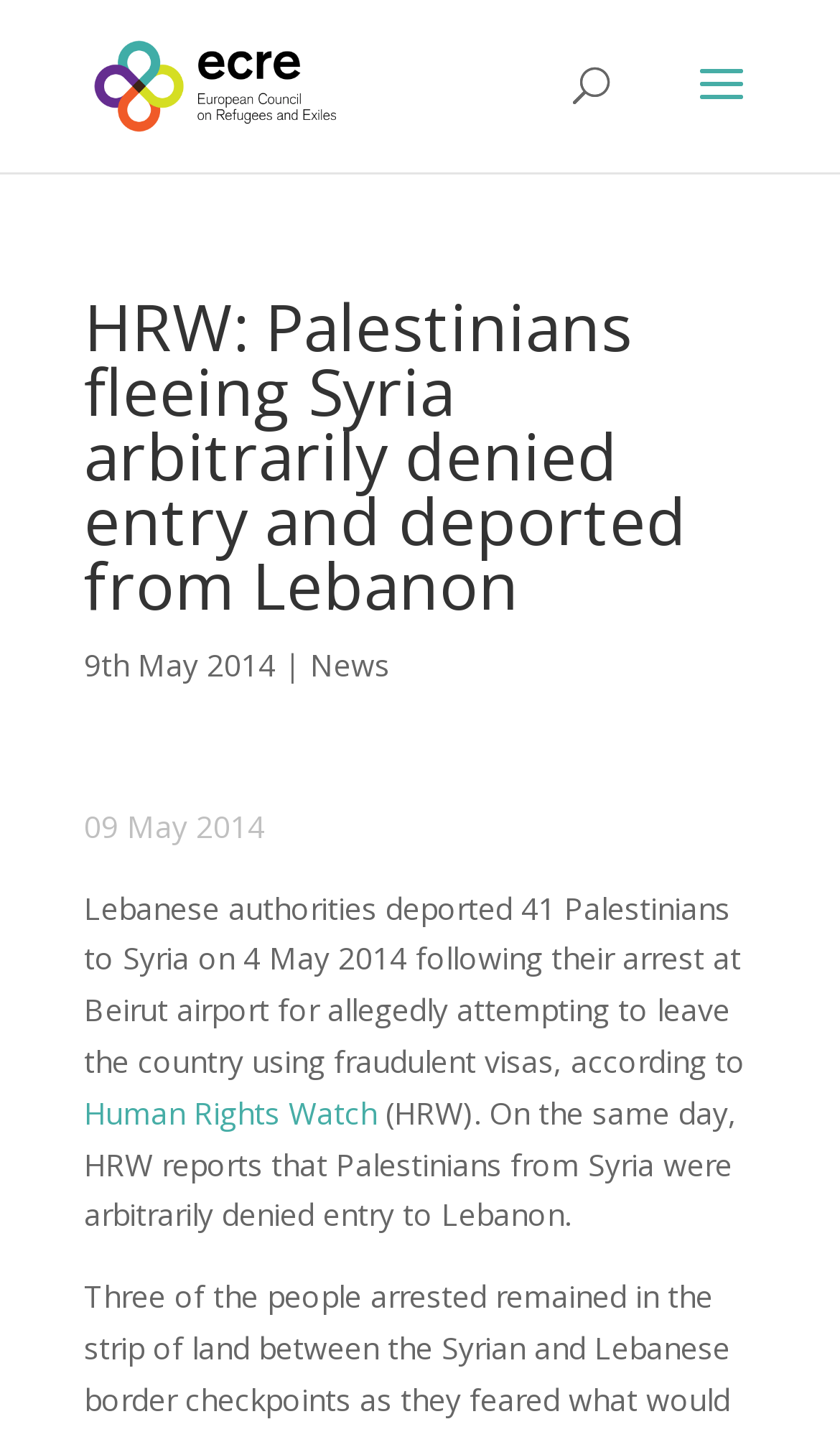Analyze the image and give a detailed response to the question:
What is the name of the organization in the logo?

I found the answer by looking at the image with the text 'European Council on Refugees and Exiles (ECRE)' which is located at the top of the webpage.